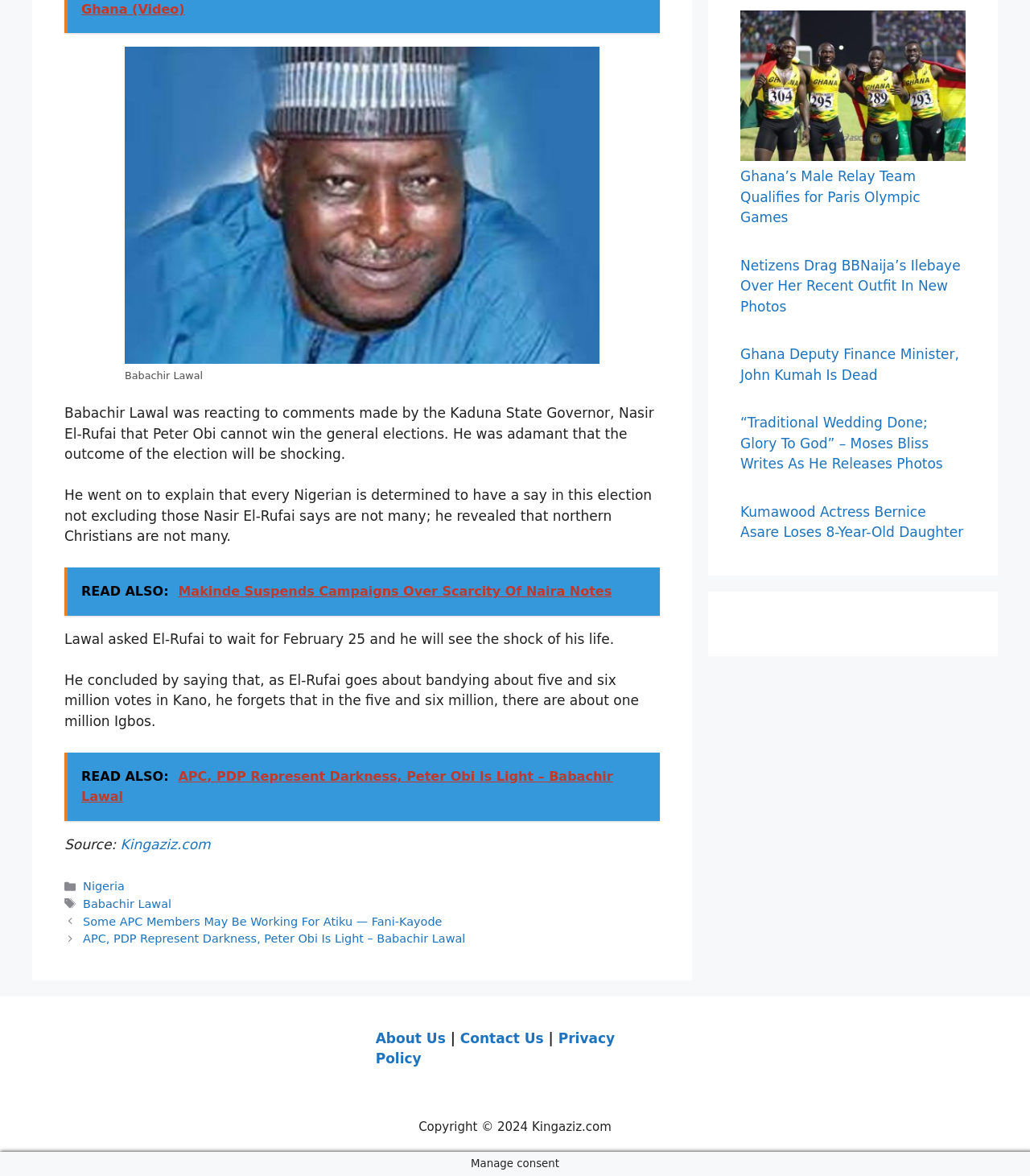Reply to the question with a single word or phrase:
What is the name of the person in the image?

Babachir Lawal